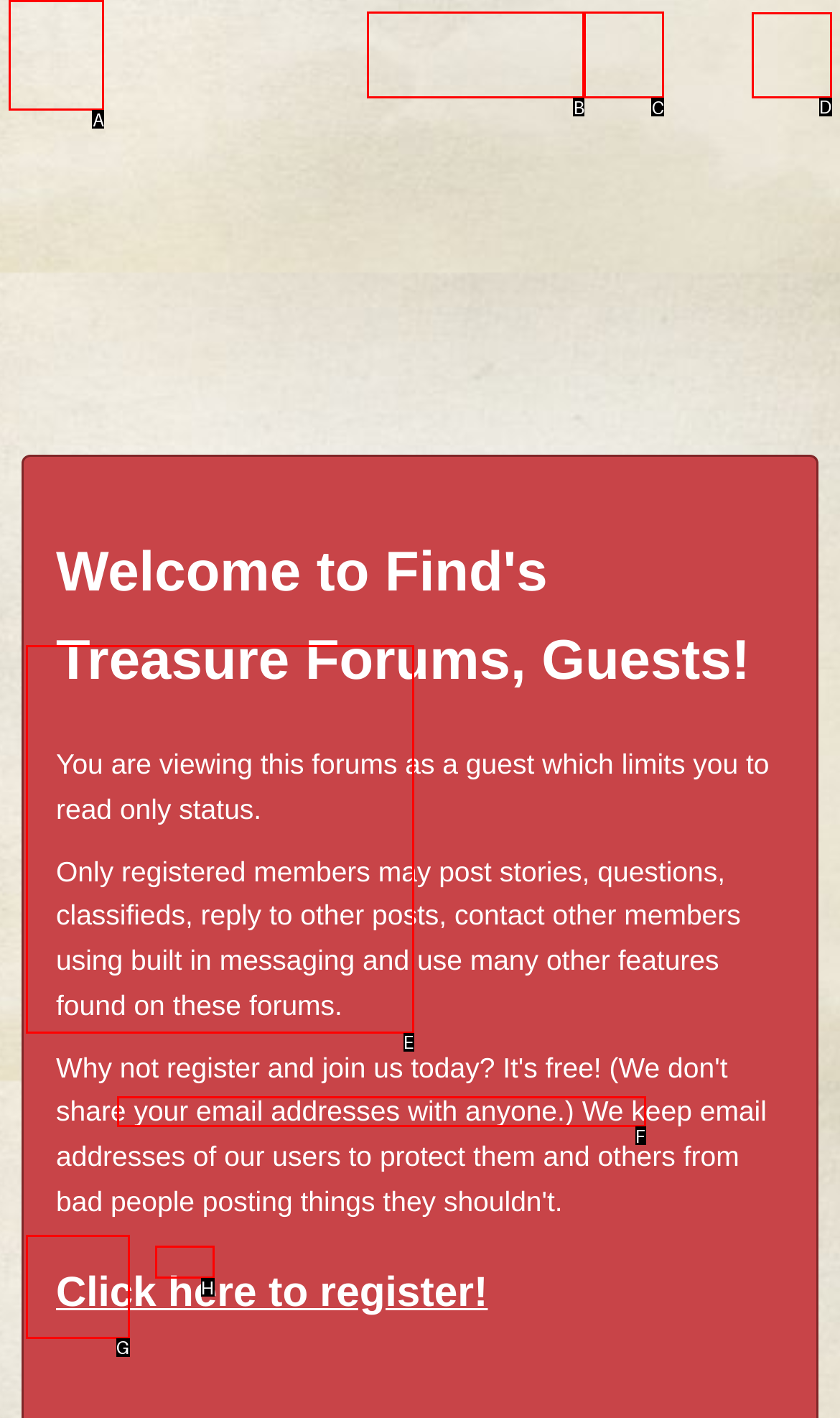Which lettered option should I select to achieve the task: Search according to the highlighted elements in the screenshot?

D